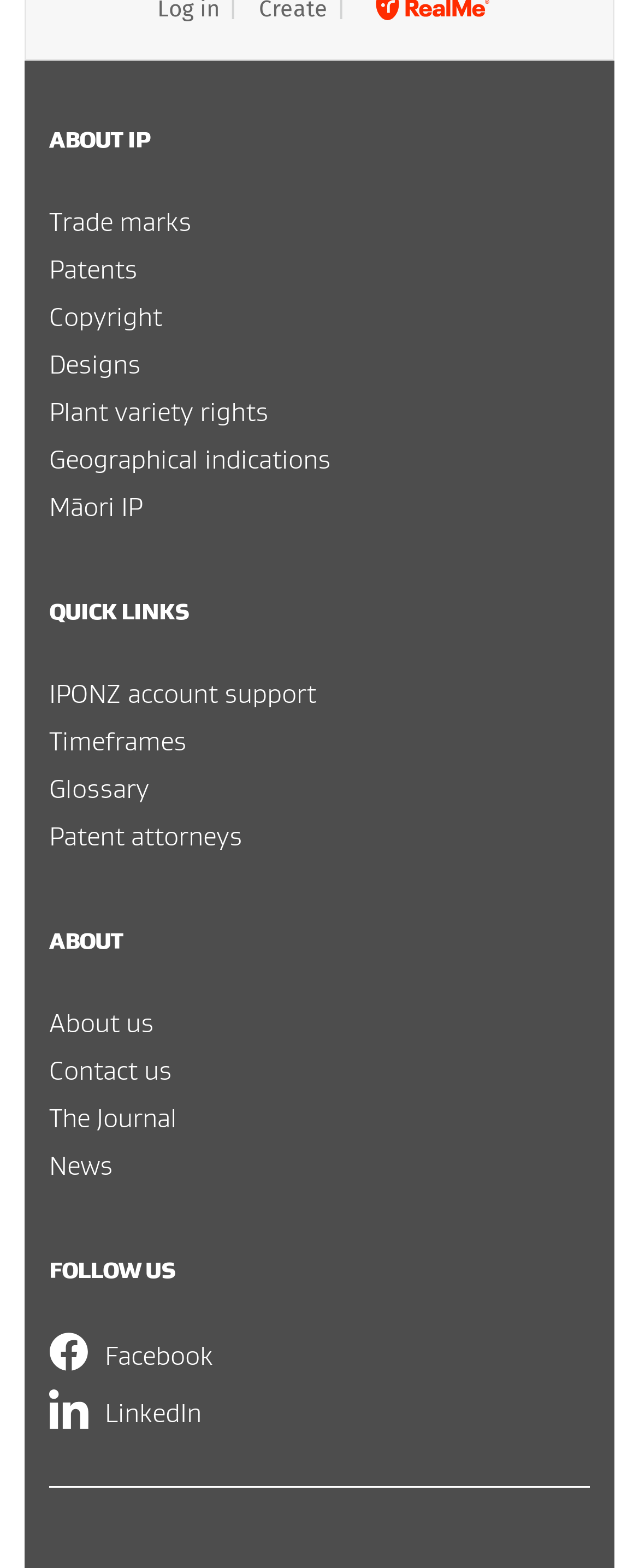Mark the bounding box of the element that matches the following description: "IPONZ account support".

[0.077, 0.43, 0.892, 0.453]